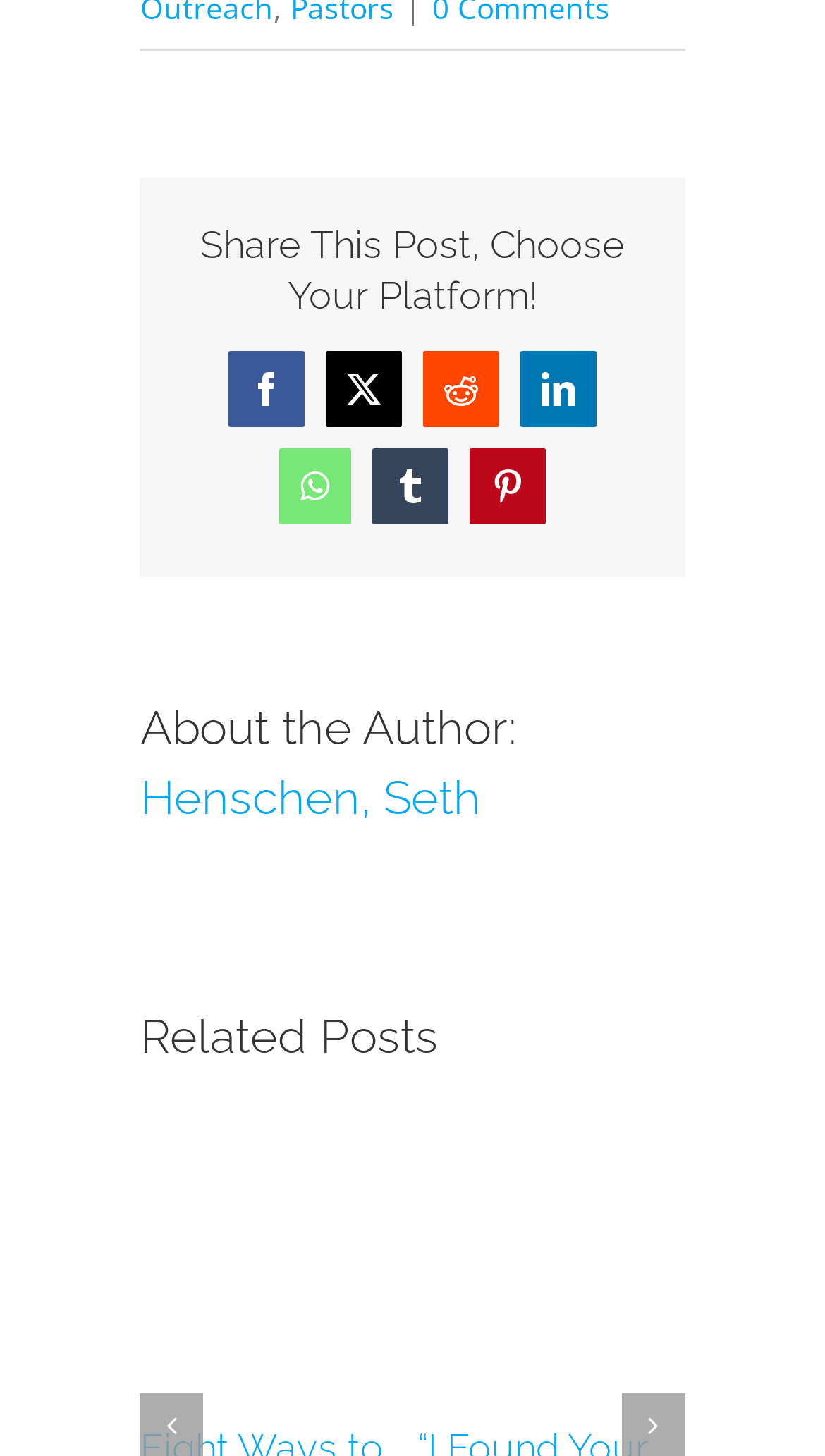Pinpoint the bounding box coordinates of the clickable element needed to complete the instruction: "Share this post on Facebook". The coordinates should be provided as four float numbers between 0 and 1: [left, top, right, bottom].

[0.277, 0.241, 0.369, 0.293]